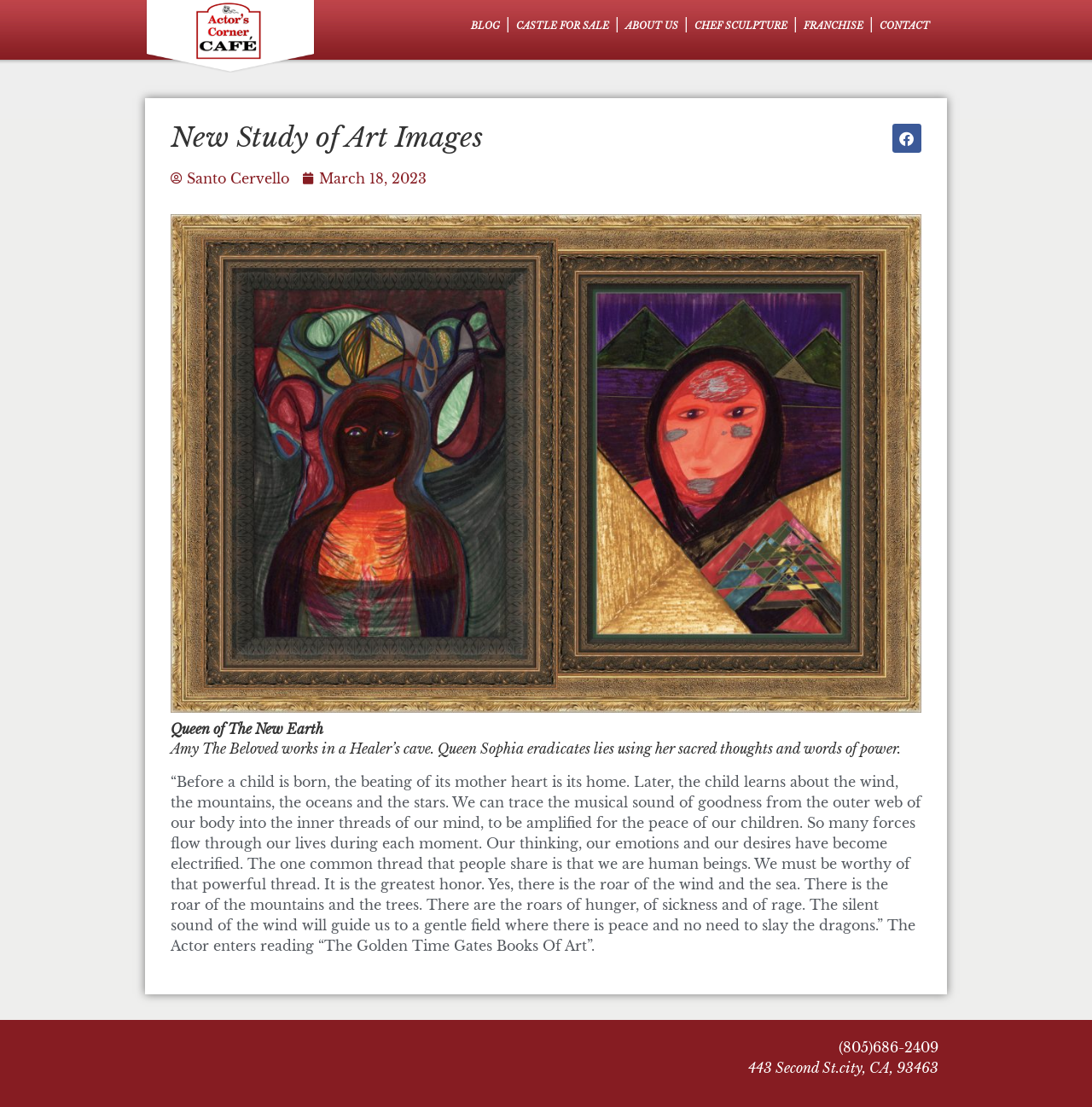Identify the bounding box coordinates of the HTML element based on this description: "Santo Cervello".

[0.156, 0.152, 0.265, 0.17]